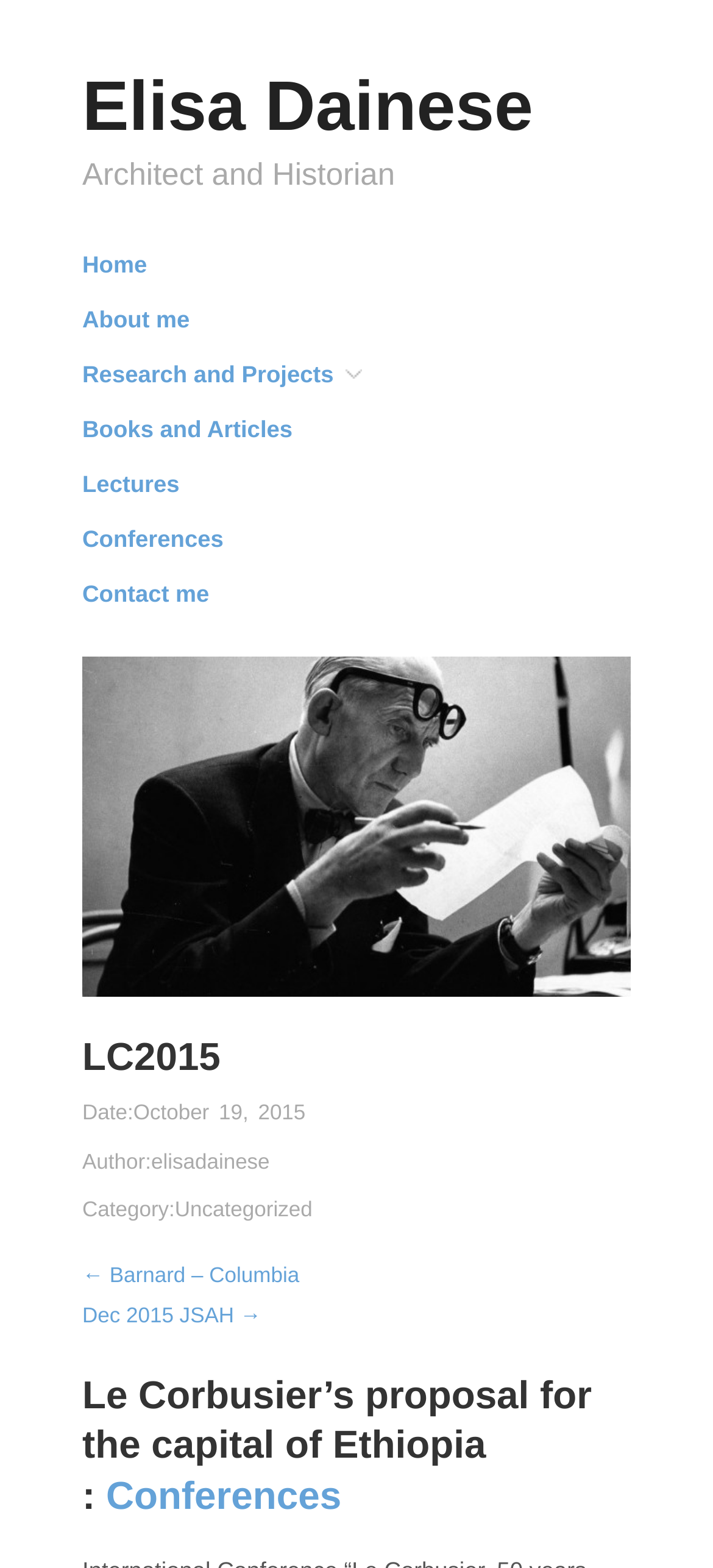Locate the coordinates of the bounding box for the clickable region that fulfills this instruction: "read research and projects".

[0.115, 0.232, 0.509, 0.247]